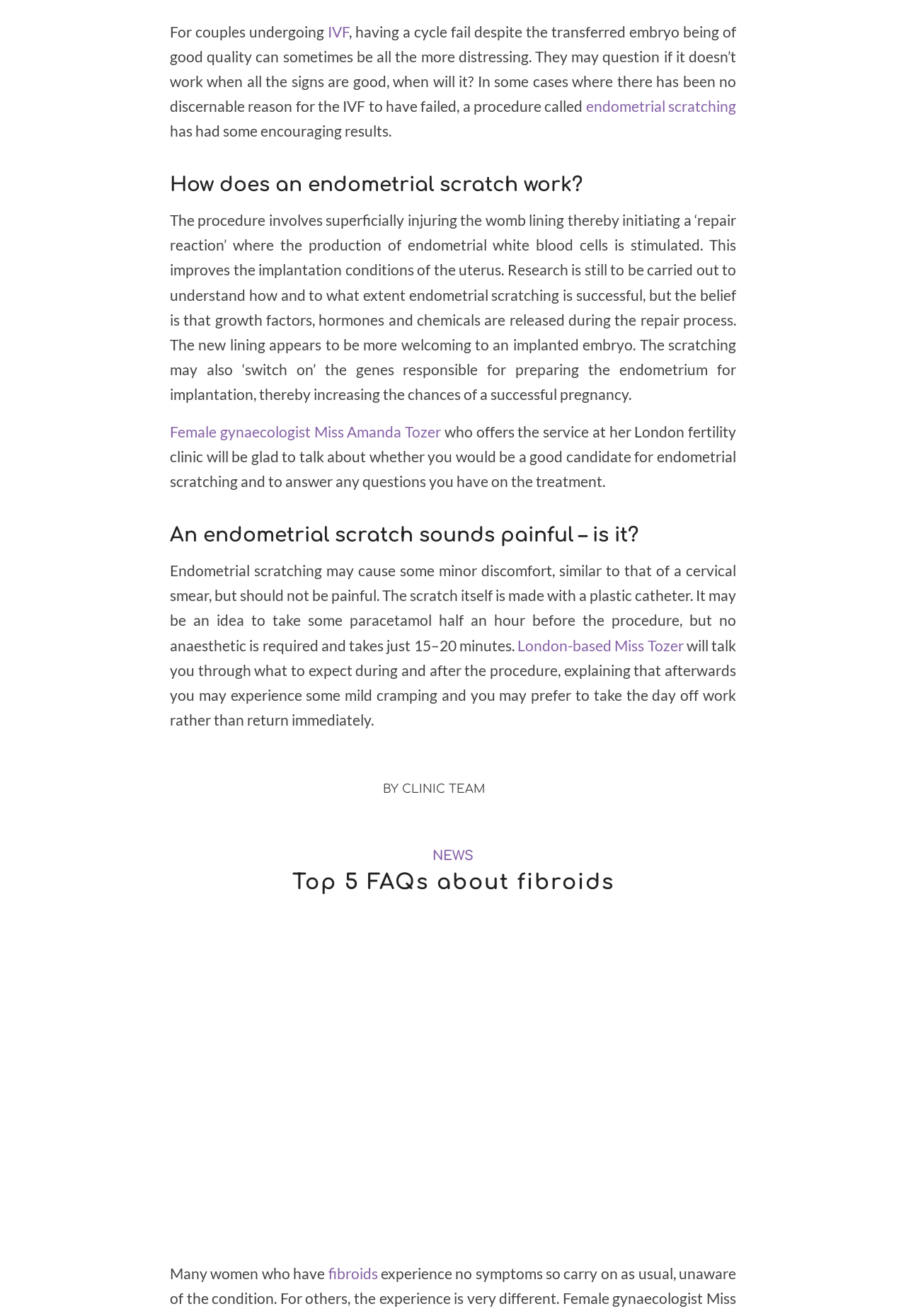Please identify the bounding box coordinates of the area that needs to be clicked to fulfill the following instruction: "Learn more about fibroids."

[0.362, 0.961, 0.417, 0.974]